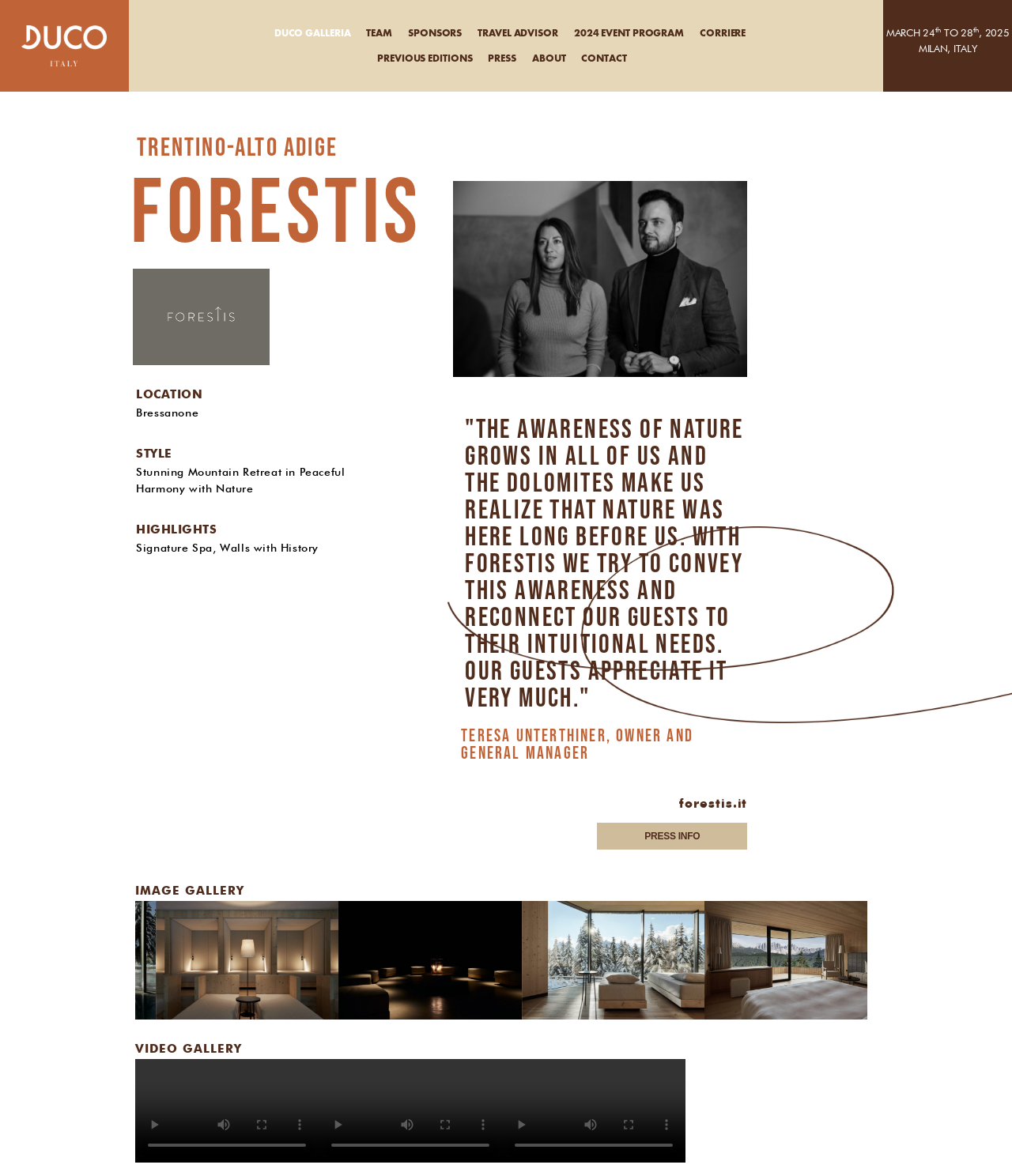Find the bounding box coordinates of the clickable region needed to perform the following instruction: "Play the video". The coordinates should be provided as four float numbers between 0 and 1, i.e., [left, top, right, bottom].

[0.134, 0.94, 0.171, 0.972]